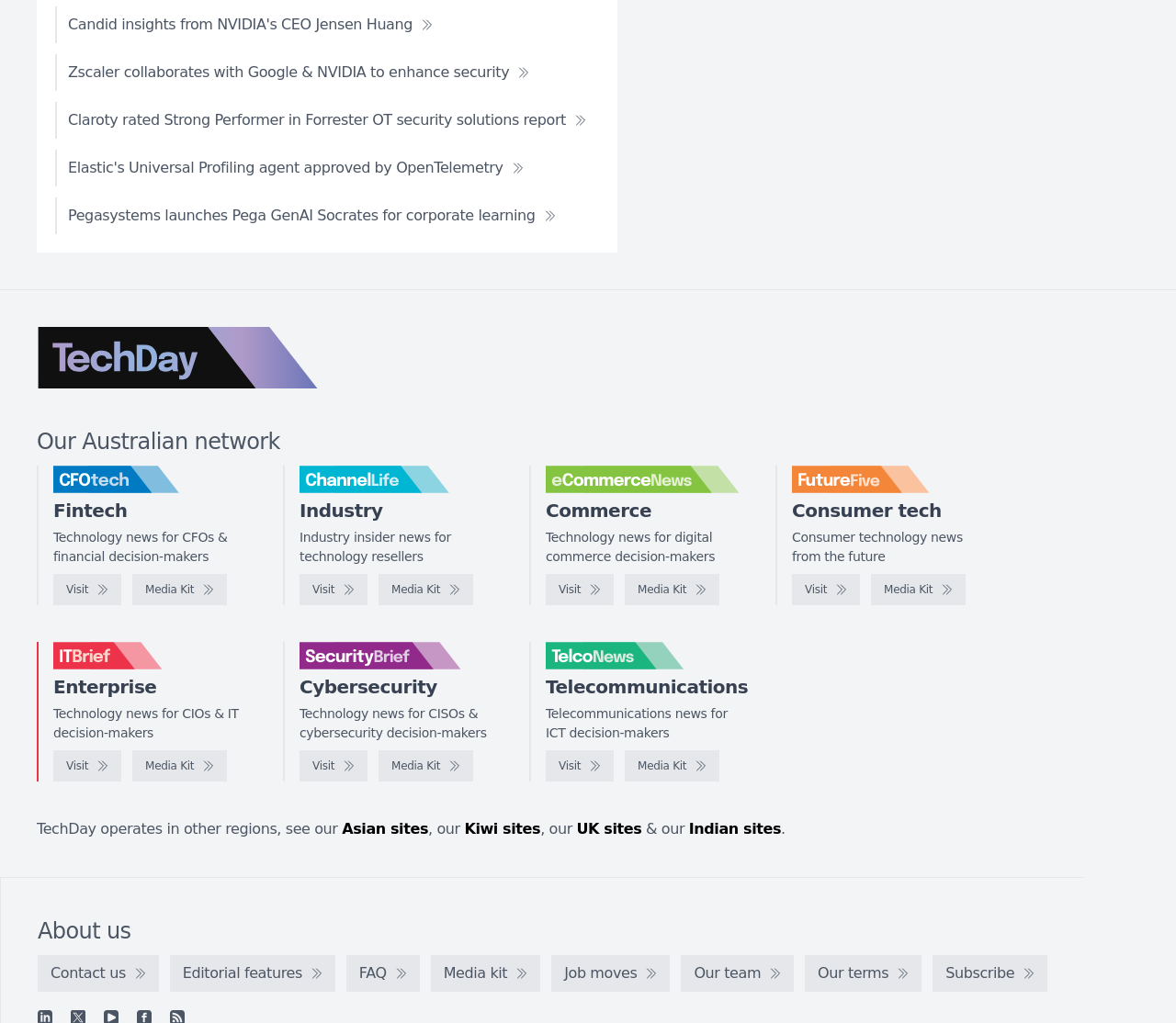Can you specify the bounding box coordinates for the region that should be clicked to fulfill this instruction: "Read about Candid insights from NVIDIA's CEO Jensen Huang".

[0.047, 0.006, 0.379, 0.042]